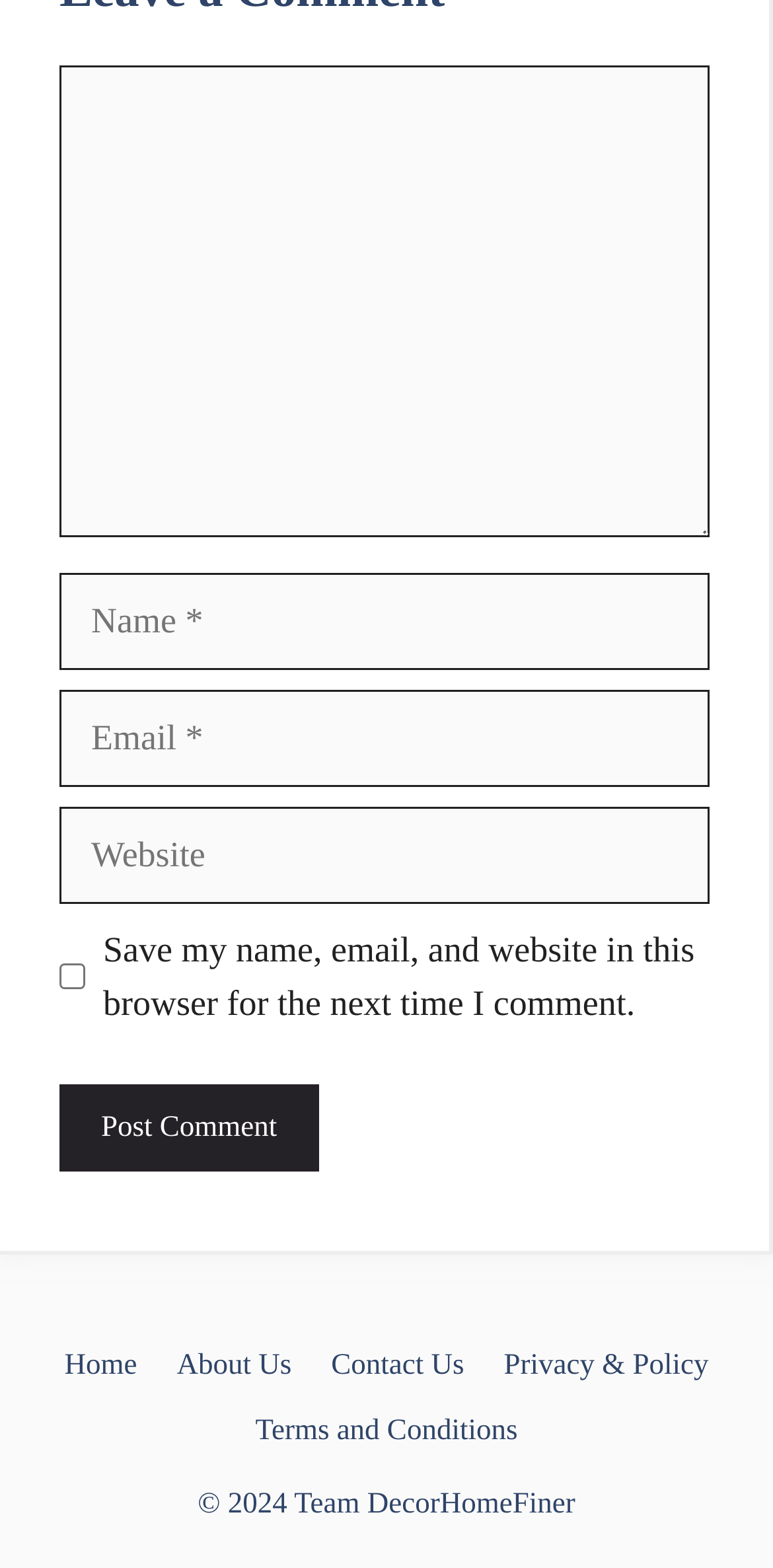Please identify the bounding box coordinates of the element on the webpage that should be clicked to follow this instruction: "Input your email". The bounding box coordinates should be given as four float numbers between 0 and 1, formatted as [left, top, right, bottom].

[0.077, 0.44, 0.918, 0.502]